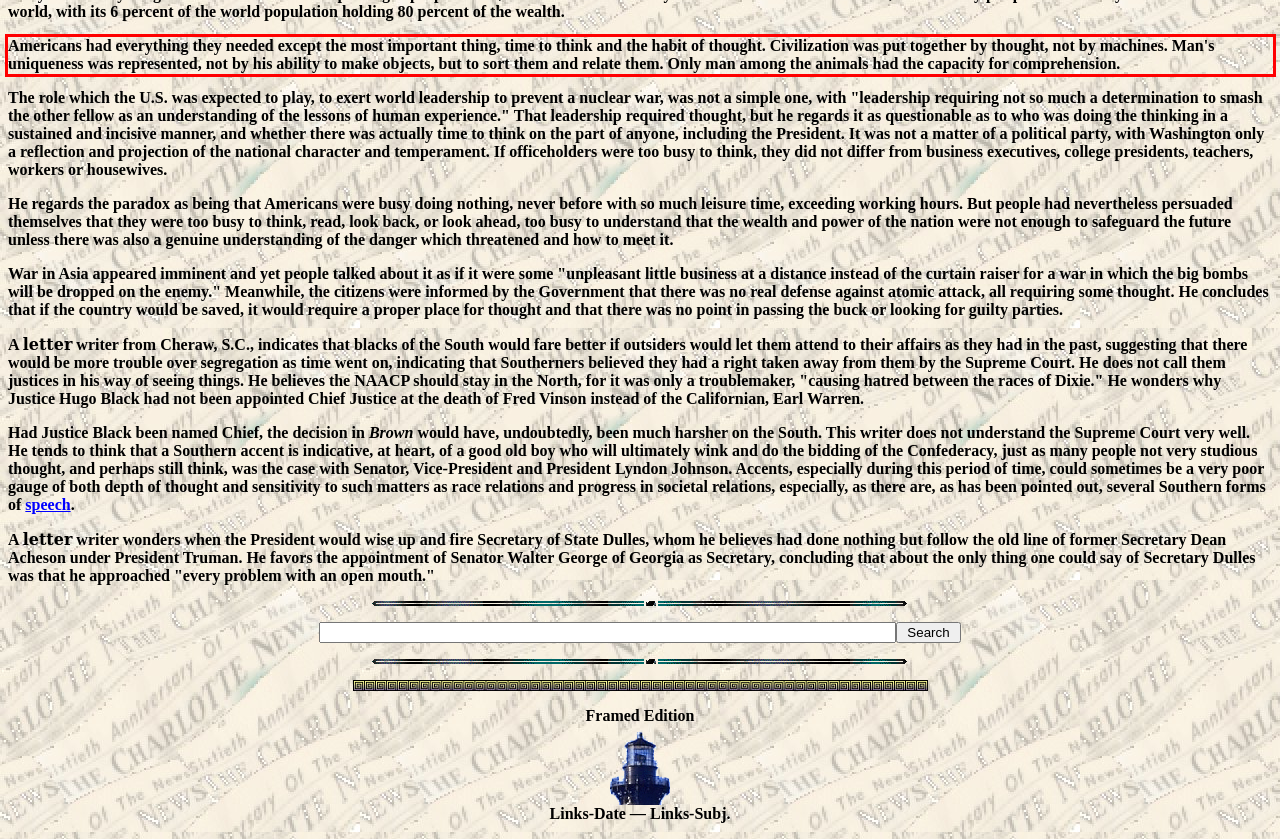Please perform OCR on the text content within the red bounding box that is highlighted in the provided webpage screenshot.

Americans had everything they needed except the most important thing, time to think and the habit of thought. Civilization was put together by thought, not by machines. Man's uniqueness was represented, not by his ability to make objects, but to sort them and relate them. Only man among the animals had the capacity for comprehension.